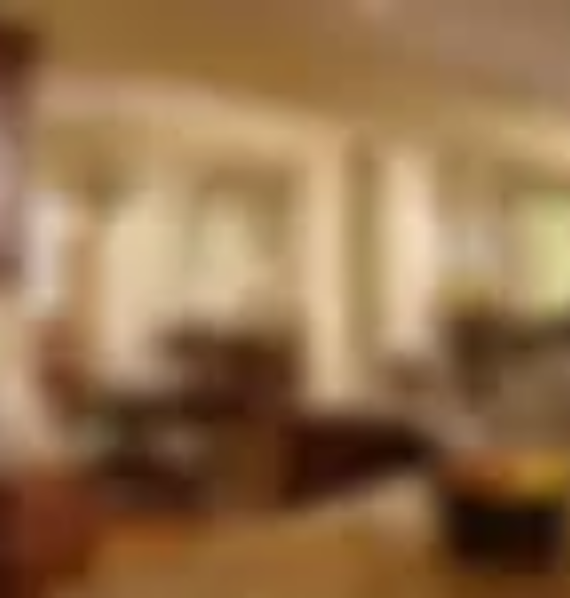Give a one-word or one-phrase response to the question: 
What is highlighted by the elegant cabinetry and countertops?

Craftsmanship and attention to detail